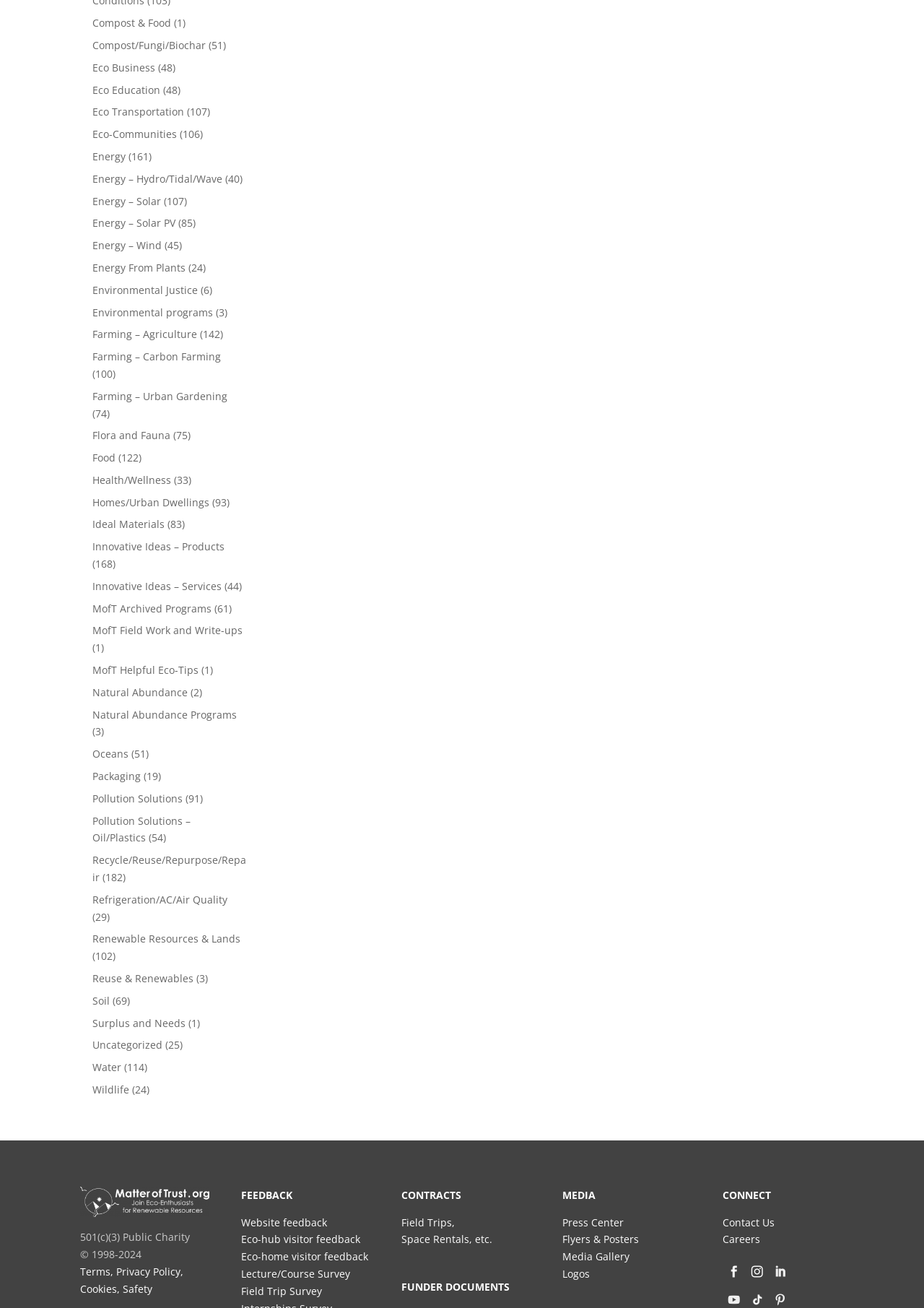Please give a succinct answer using a single word or phrase:
How many links are related to Energy?

5